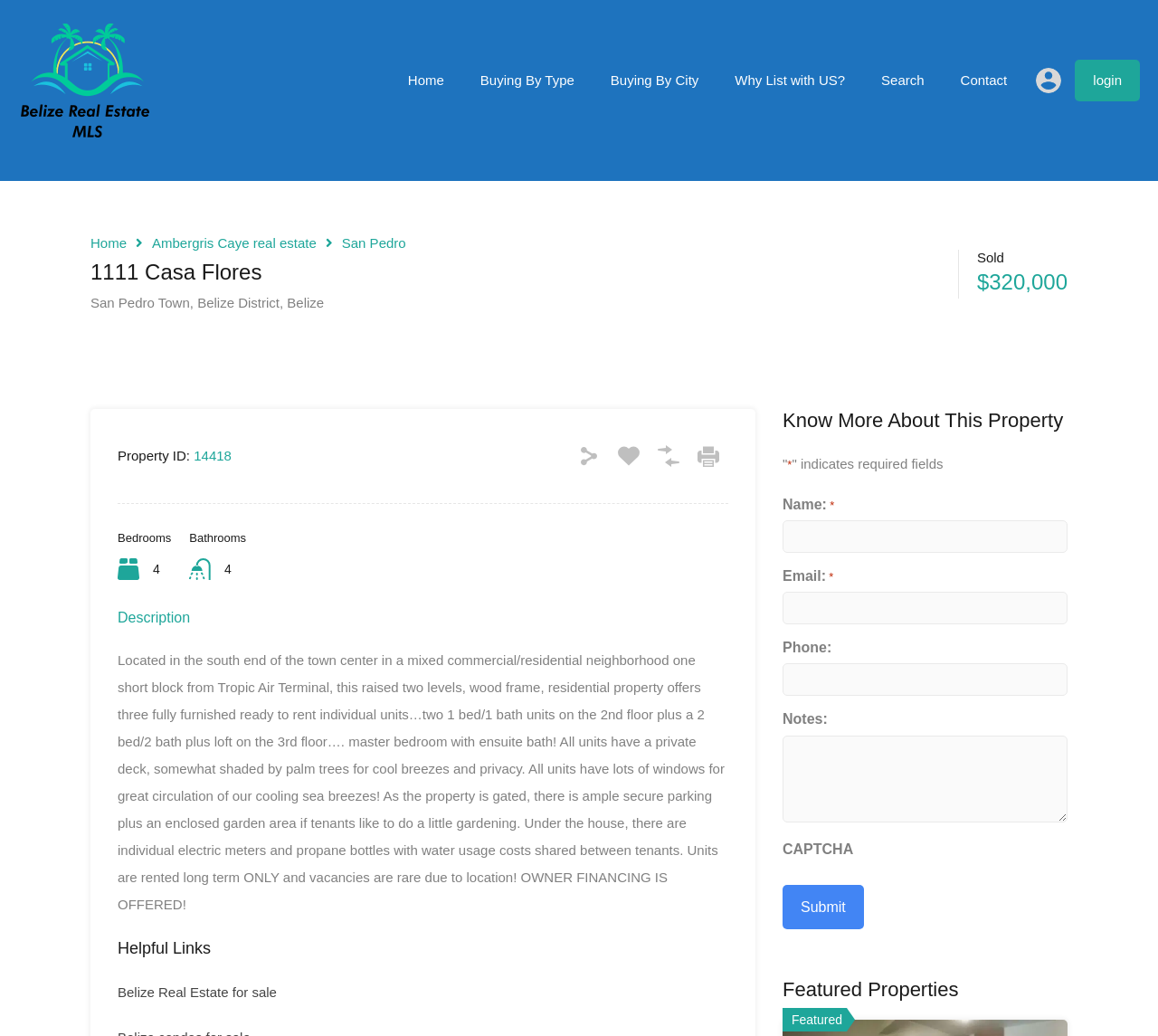Please specify the bounding box coordinates of the clickable section necessary to execute the following command: "Submit the inquiry form".

[0.676, 0.854, 0.746, 0.897]